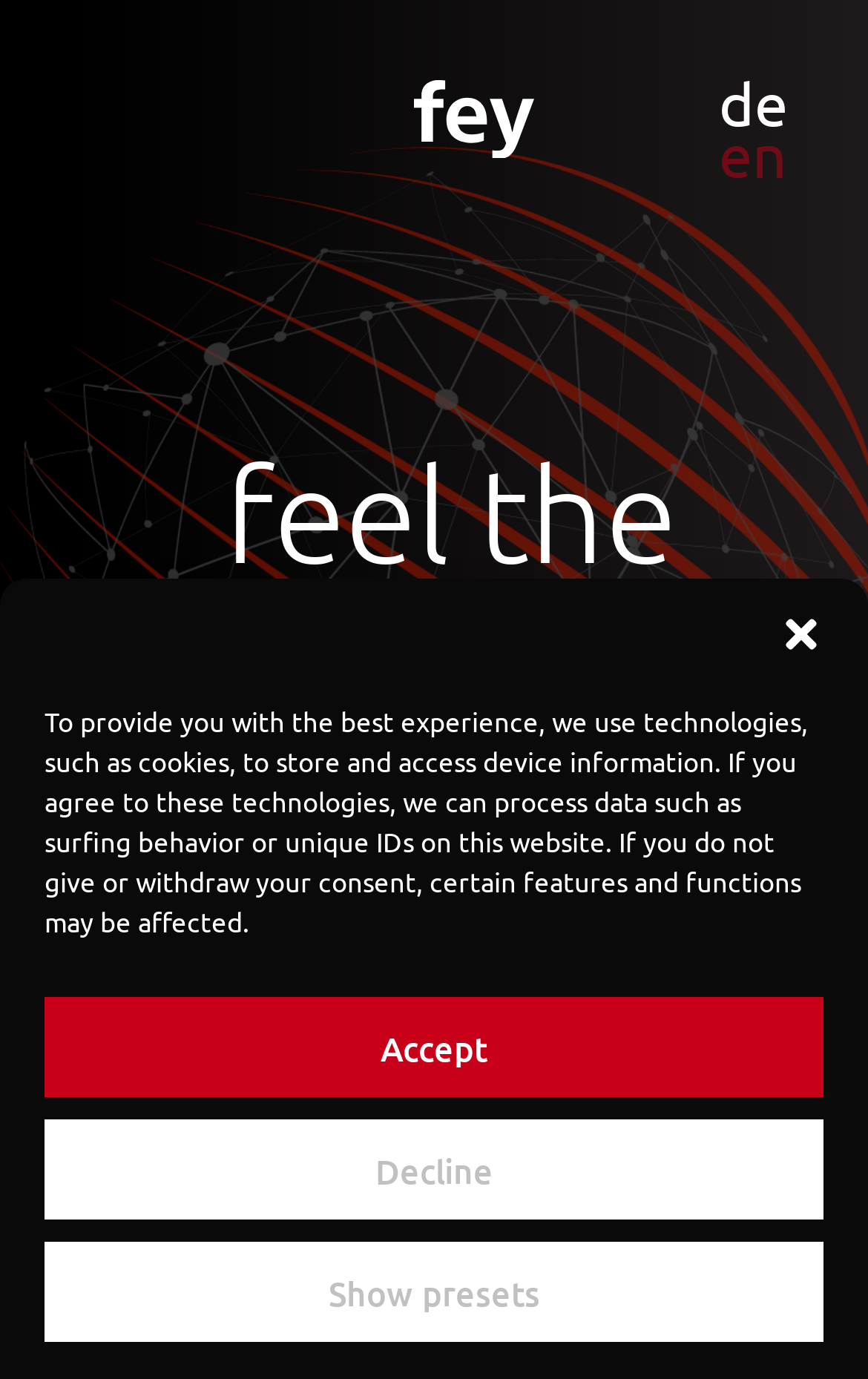Provide the text content of the webpage's main heading.

feel the
difference